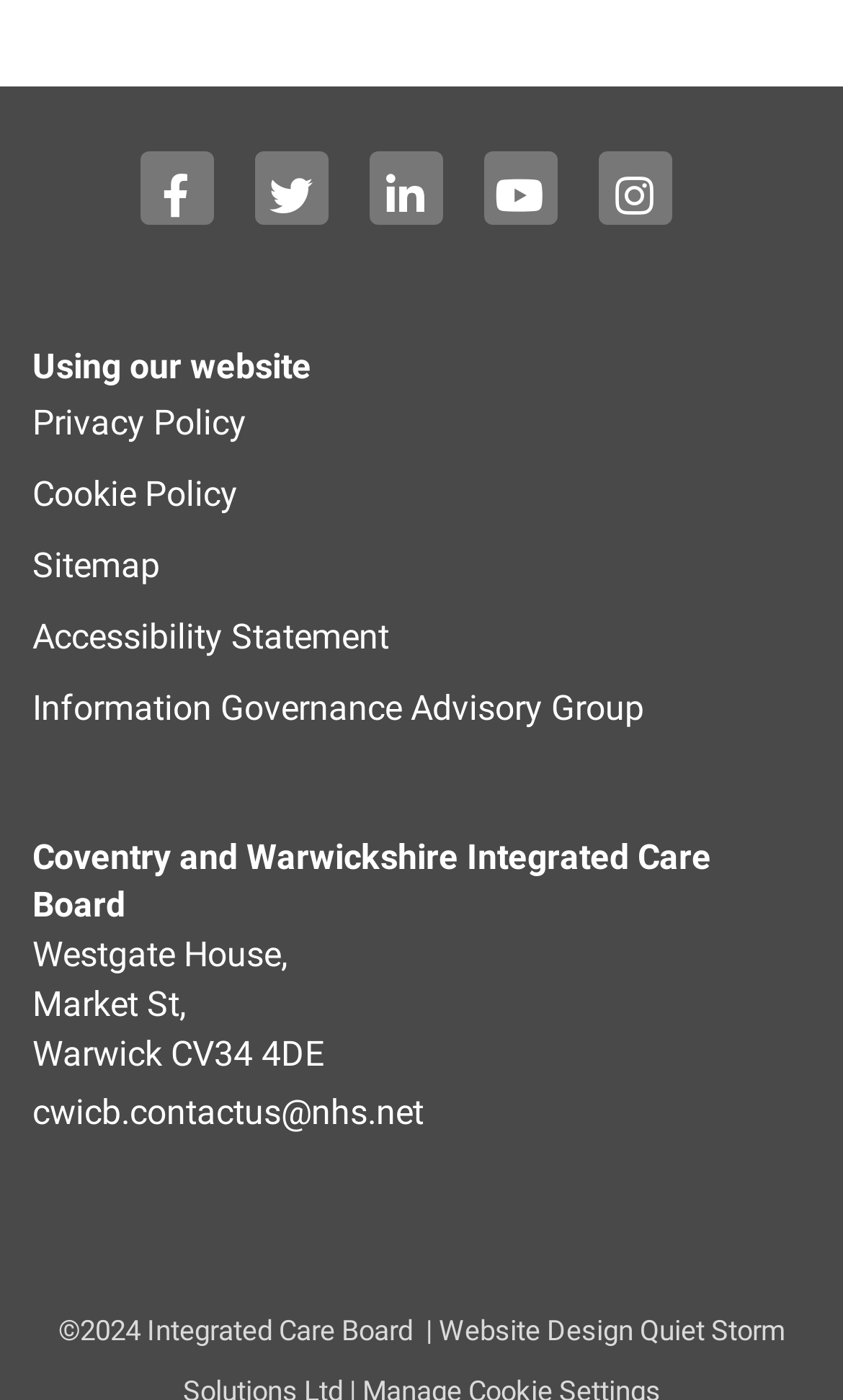Use one word or a short phrase to answer the question provided: 
How many social media links are available?

5